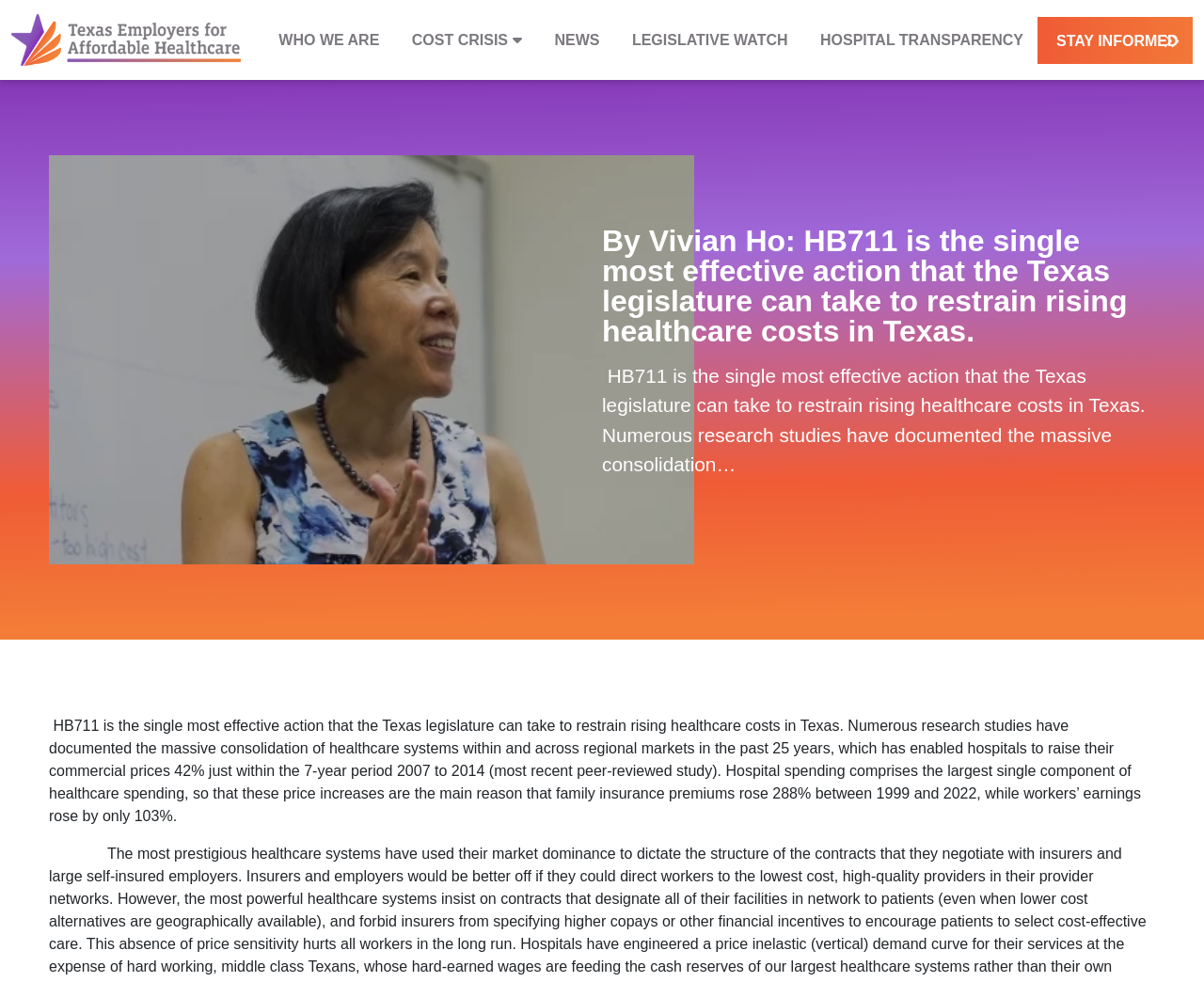Provide the bounding box coordinates for the UI element that is described as: "Legislative Watch".

[0.525, 0.032, 0.654, 0.048]